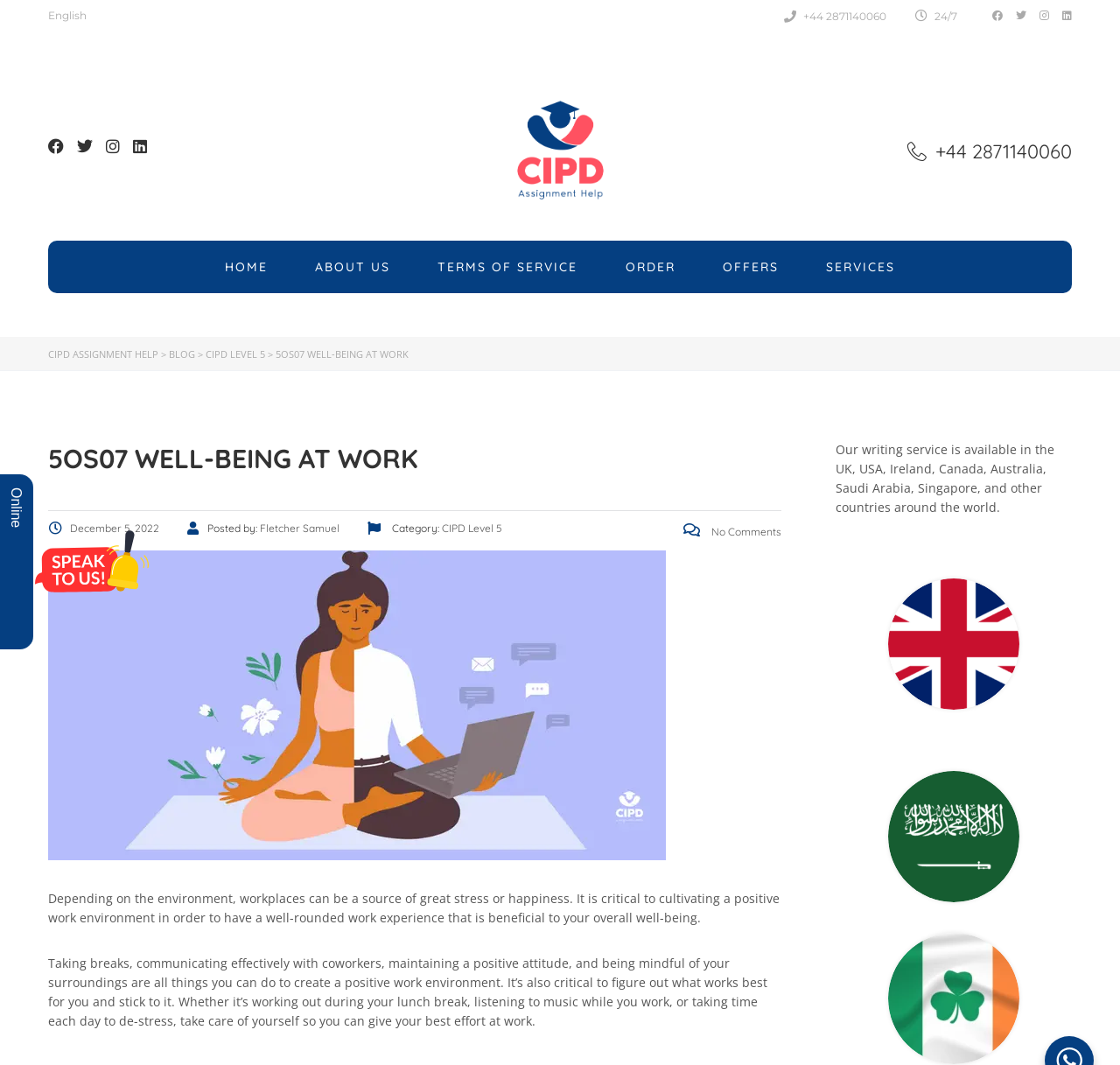Please identify the bounding box coordinates of the clickable area that will fulfill the following instruction: "download image". The coordinates should be in the format of four float numbers between 0 and 1, i.e., [left, top, right, bottom].

None